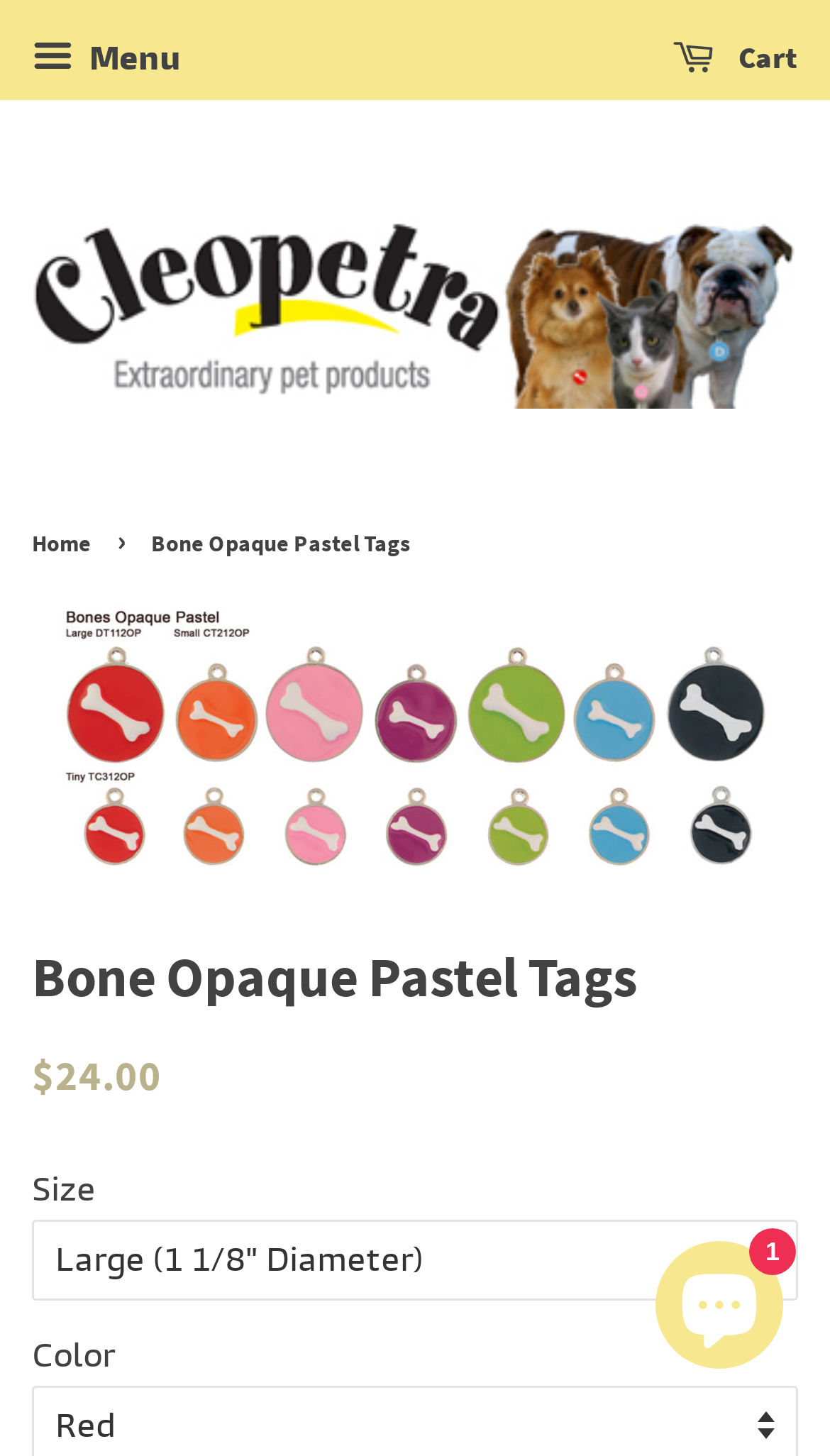What is the purpose of the combobox?
Based on the screenshot, provide your answer in one word or phrase.

Selecting size